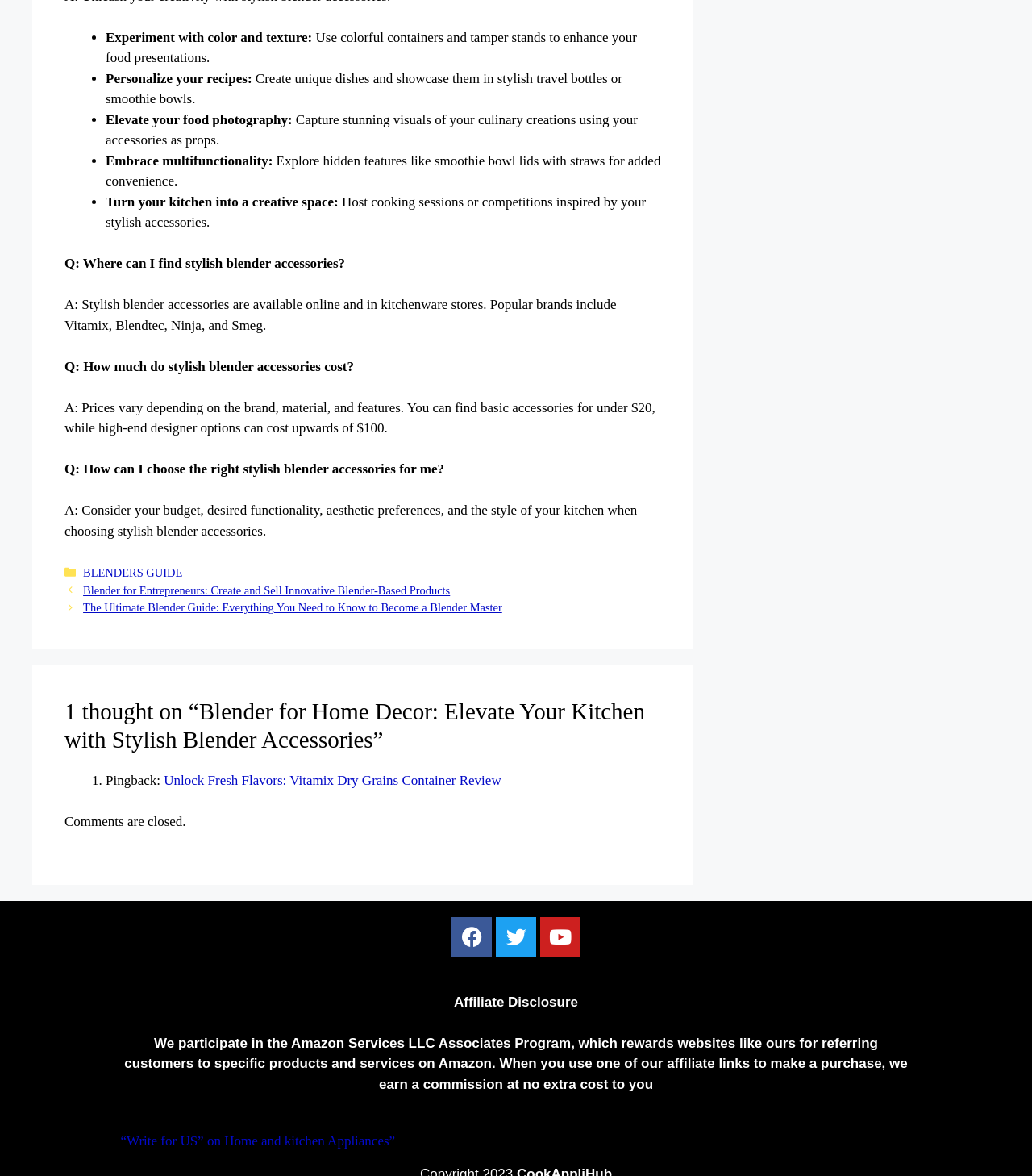What is the theme of the 'Blender for Entrepreneurs' post?
From the details in the image, answer the question comprehensively.

The link to the 'Blender for Entrepreneurs' post suggests that the theme of the post is to create and sell innovative blender-based products, which implies that it provides guidance or ideas for entrepreneurs who want to start a business related to blenders.